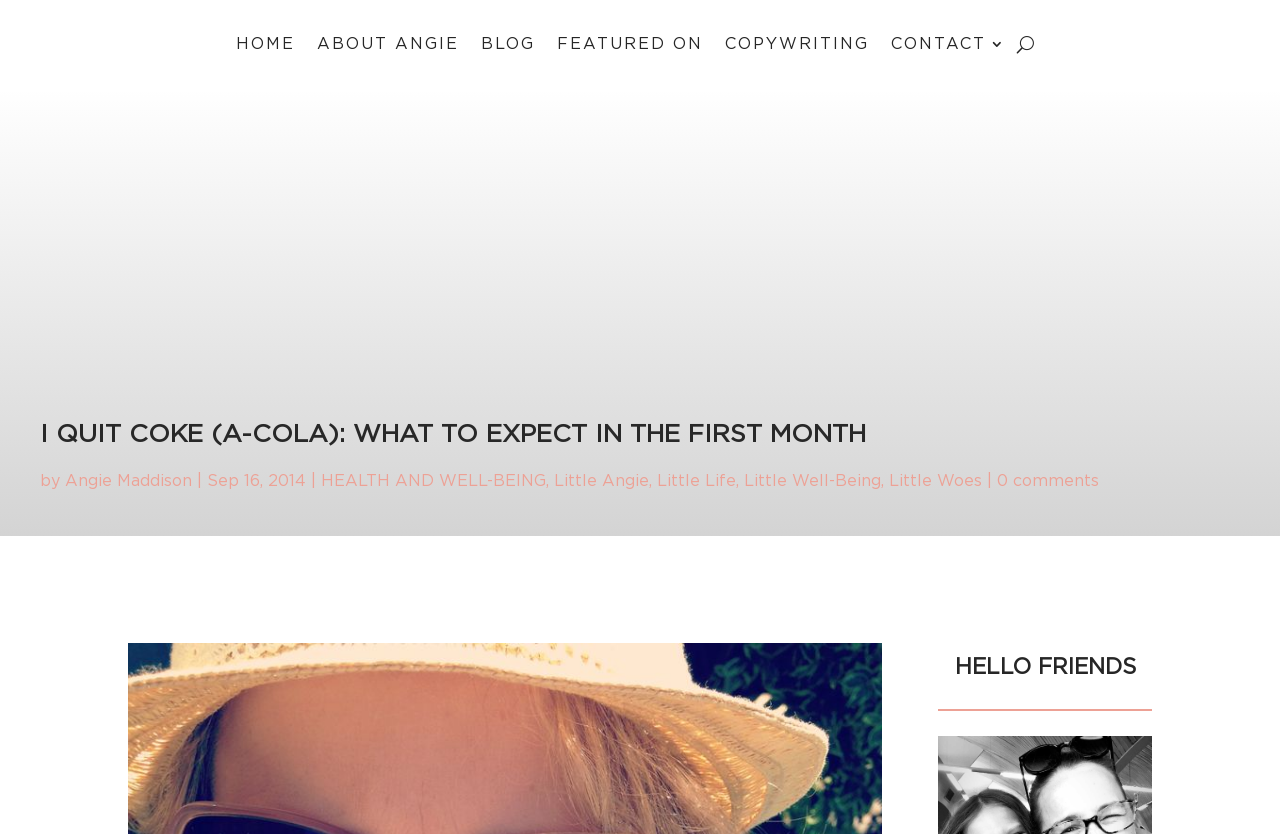Using the format (top-left x, top-left y, bottom-right x, bottom-right y), provide the bounding box coordinates for the described UI element. All values should be floating point numbers between 0 and 1: Copywriting

[0.562, 0.044, 0.669, 0.071]